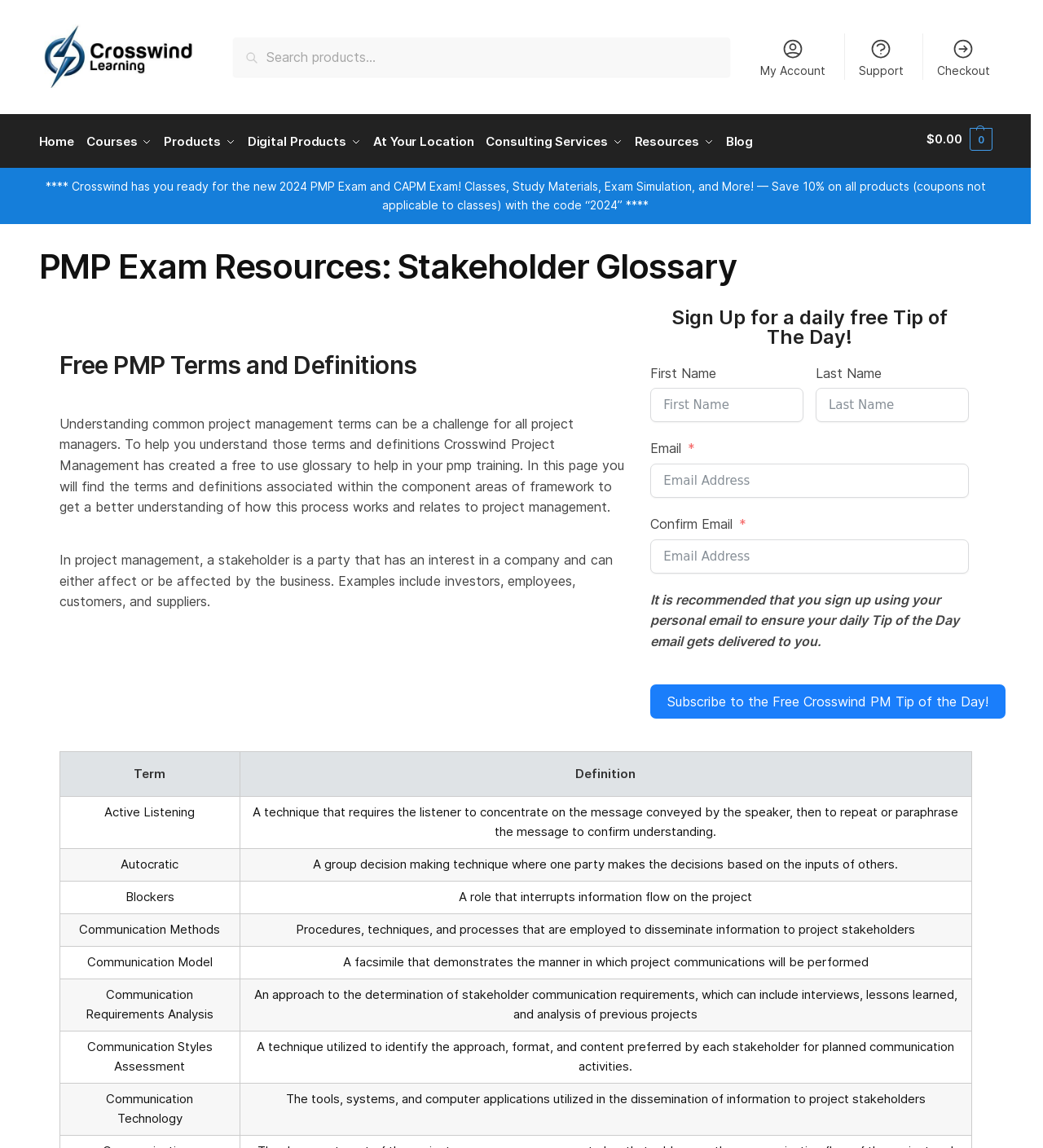Identify the bounding box coordinates of the element that should be clicked to fulfill this task: "Search for a term". The coordinates should be provided as four float numbers between 0 and 1, i.e., [left, top, right, bottom].

[0.224, 0.033, 0.7, 0.067]